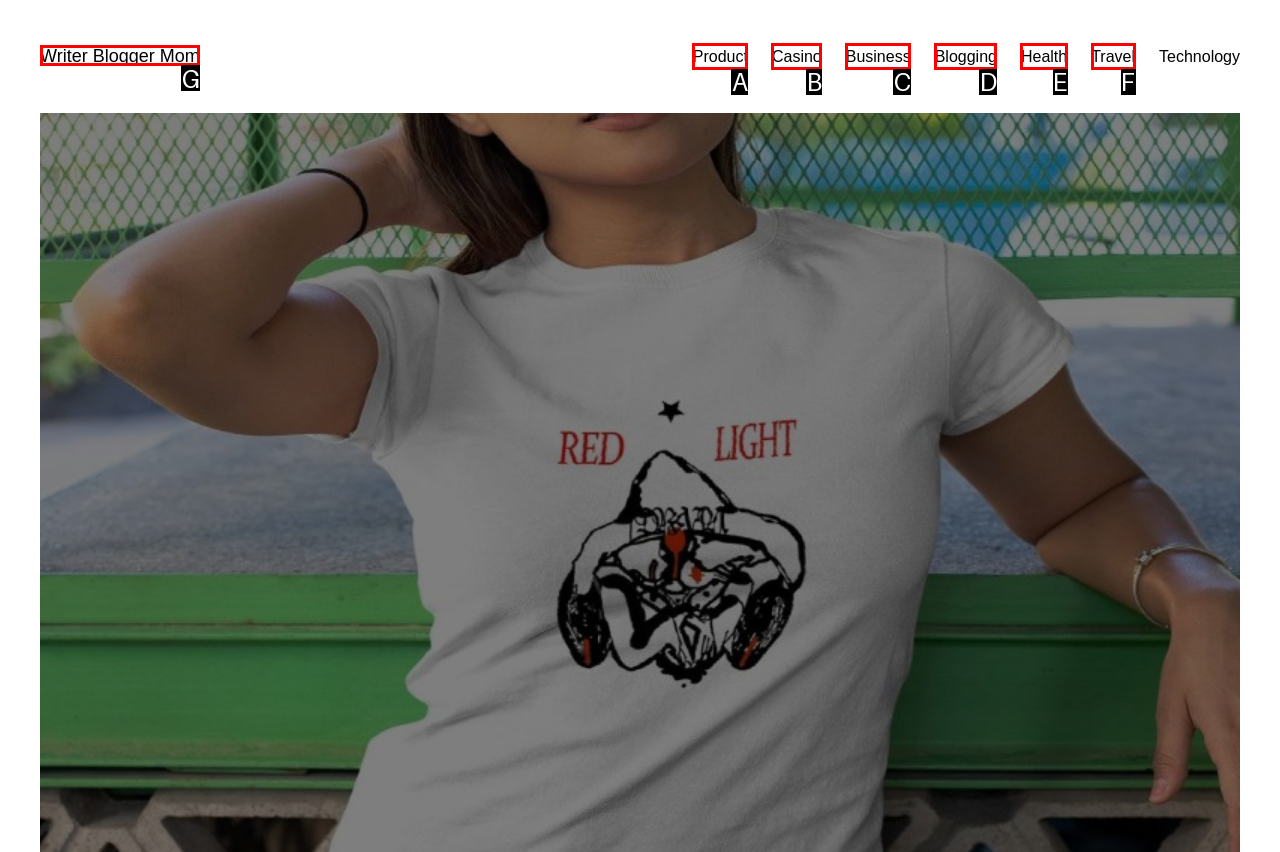Tell me which one HTML element best matches the description: Writer Blogger Mom Answer with the option's letter from the given choices directly.

G